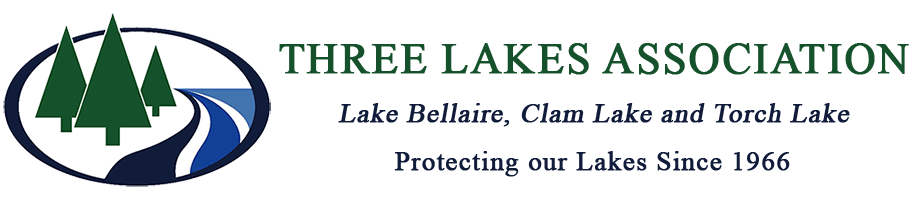How many lakes are mentioned in the logo?
Answer the question based on the image using a single word or a brief phrase.

Three